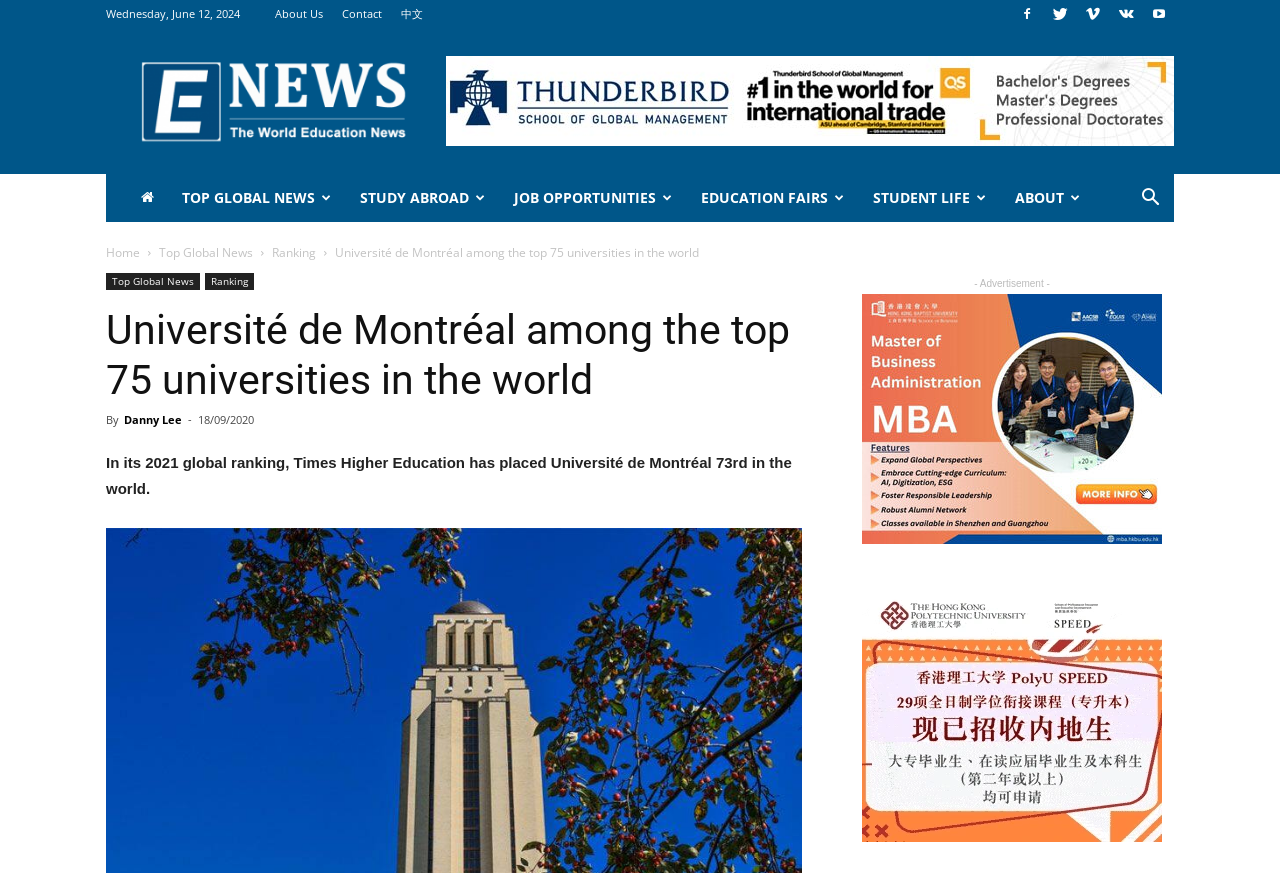Answer the question below using just one word or a short phrase: 
What is the ranking of Université de Montréal in the world?

73rd